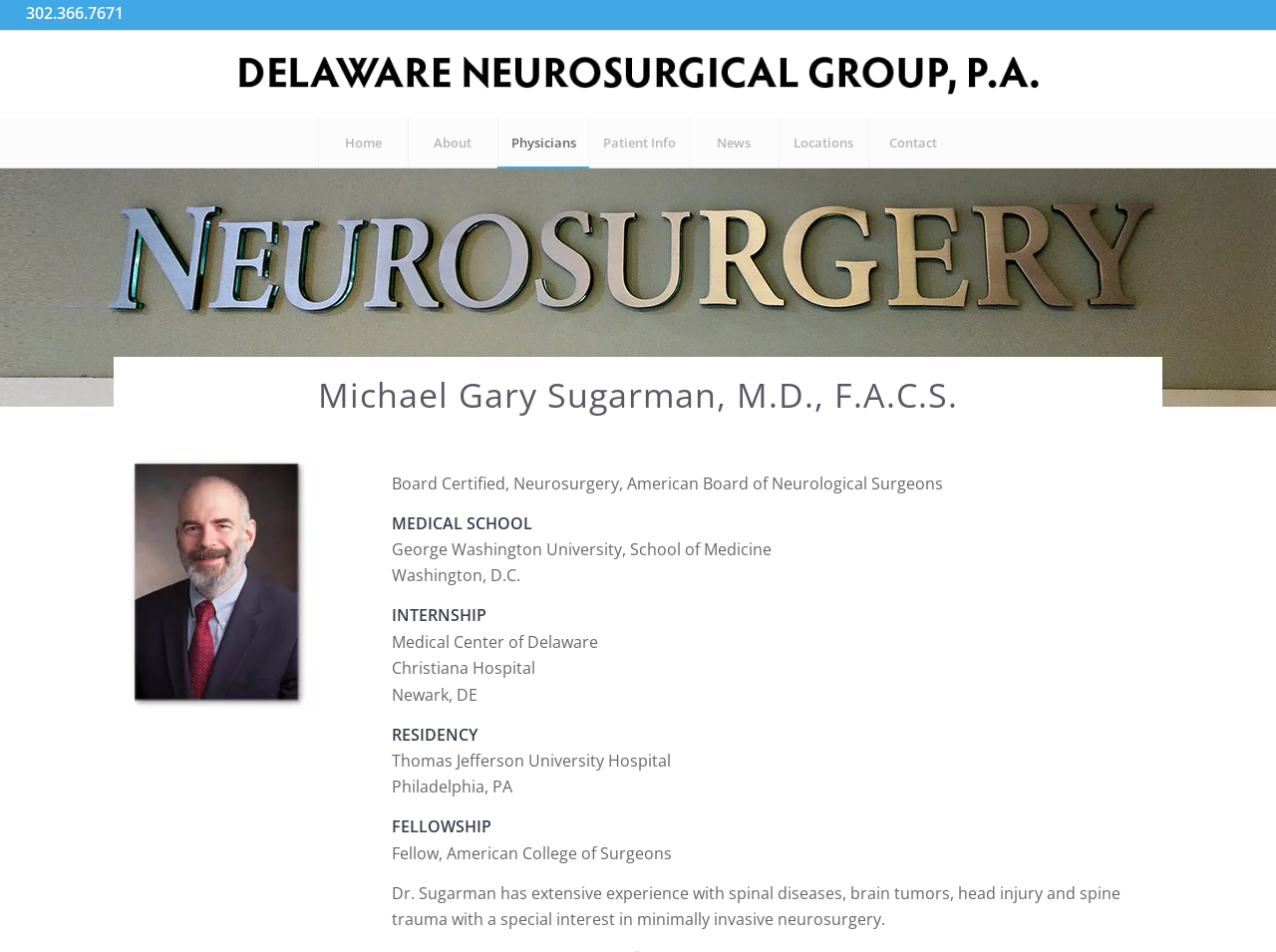Locate the bounding box coordinates of the clickable region necessary to complete the following instruction: "Call the office". Provide the coordinates in the format of four float numbers between 0 and 1, i.e., [left, top, right, bottom].

[0.02, 0.002, 0.097, 0.025]